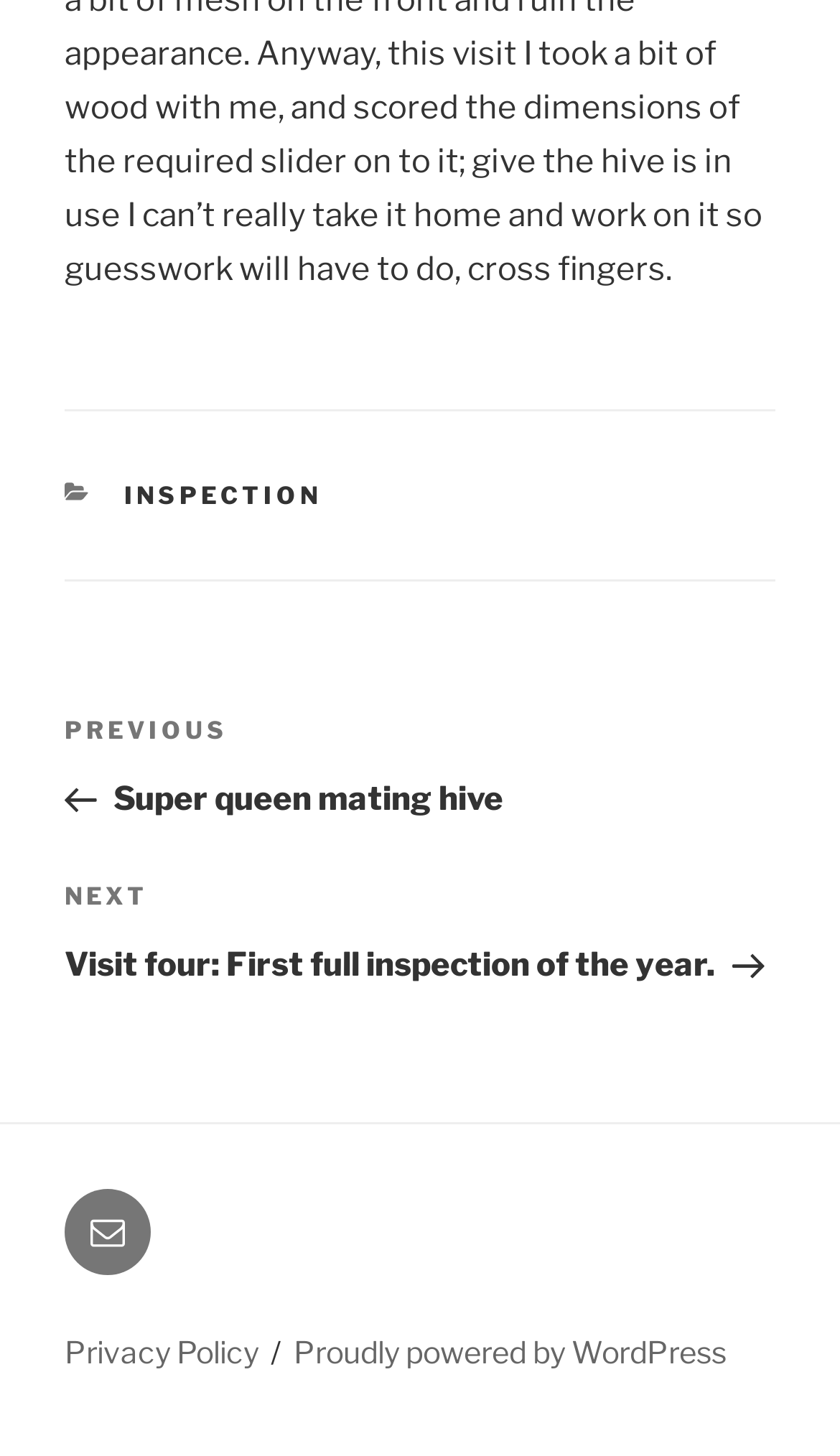Provide your answer in one word or a succinct phrase for the question: 
What is the name of the next post?

Visit four: First full inspection of the year